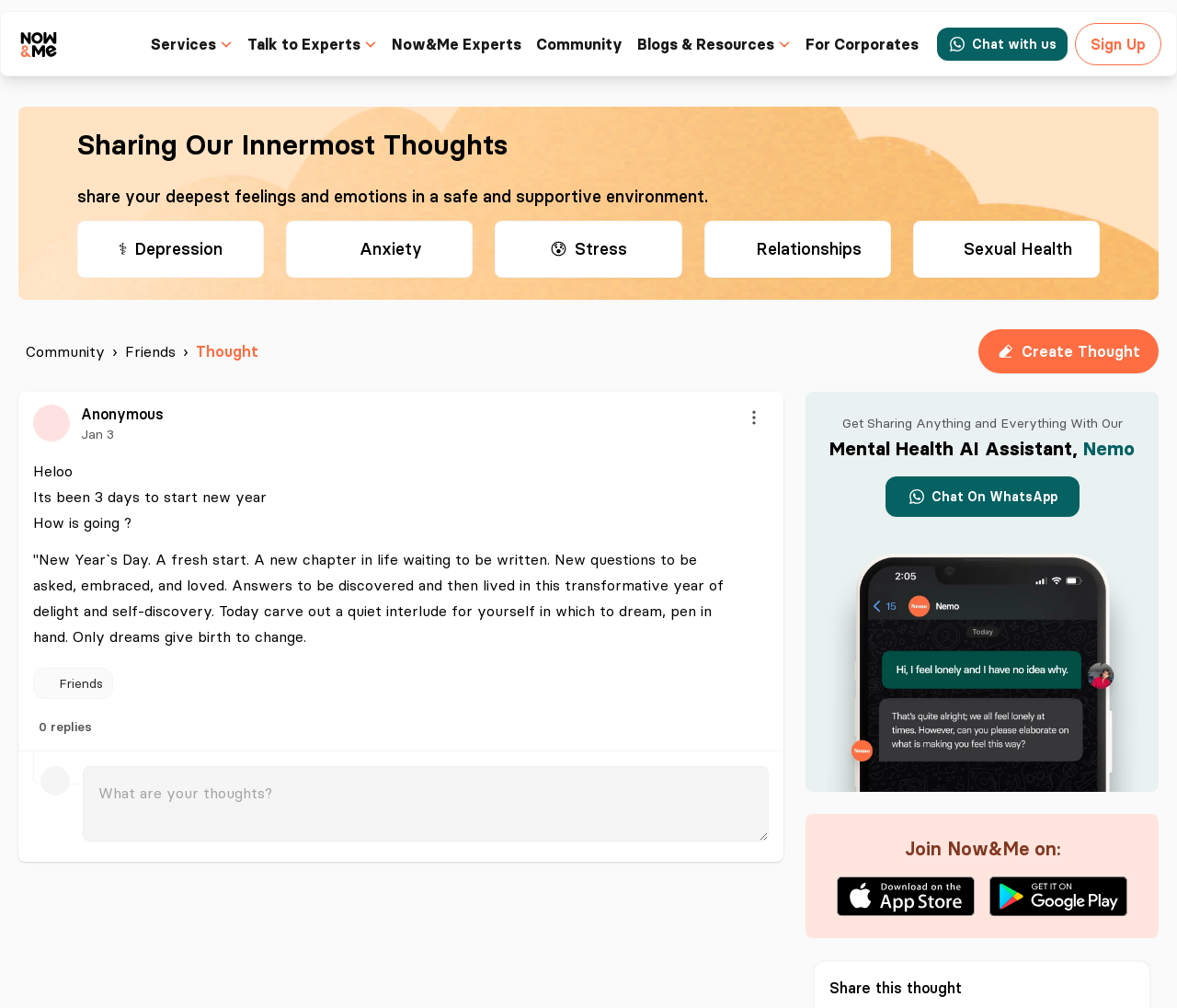Explain the contents of the webpage comprehensively.

This webpage appears to be a social media or online community platform focused on mental health and wellness. At the top left corner, there is a "now&me icon" with a link to the platform's main page. Next to it, there are several links to different sections of the platform, including "Services", "Talk to Experts", "Community", "Blogs & Resources", and "For Corporates". 

Below these links, there is a prominent section with a heading "Sharing Our Innermost Thoughts" and a brief description of the platform's purpose. This section is accompanied by several icons and labels representing different topics, such as depression, anxiety, stress, and relationships.

On the right side of the page, there is a section with a heading "Community" and several links to sub-communities, including "Friends" and "Thought". Below this section, there is a main content area with a post from a user named "Anonymous" dated "Jan 3". The post is a reflection on the new year and includes a quote about self-discovery and change.

Below the post, there are several interactive elements, including a button to show a menu, a link to reply to the post, and a text box to enter thoughts or comments. There is also a link to chat with a mental health AI assistant, Nemo, on WhatsApp.

At the bottom of the page, there are several calls to action, including a link to join the platform and buttons to share the thought on various social media platforms.